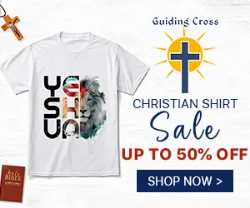Please examine the image and answer the question with a detailed explanation:
What is the purpose of the call-to-action button?

The caption states that the layout includes a call-to-action button urging viewers to 'SHOP NOW', making it easy for shoppers to access the sale, which implies that the button is intended to prompt customers to make a purchase immediately.